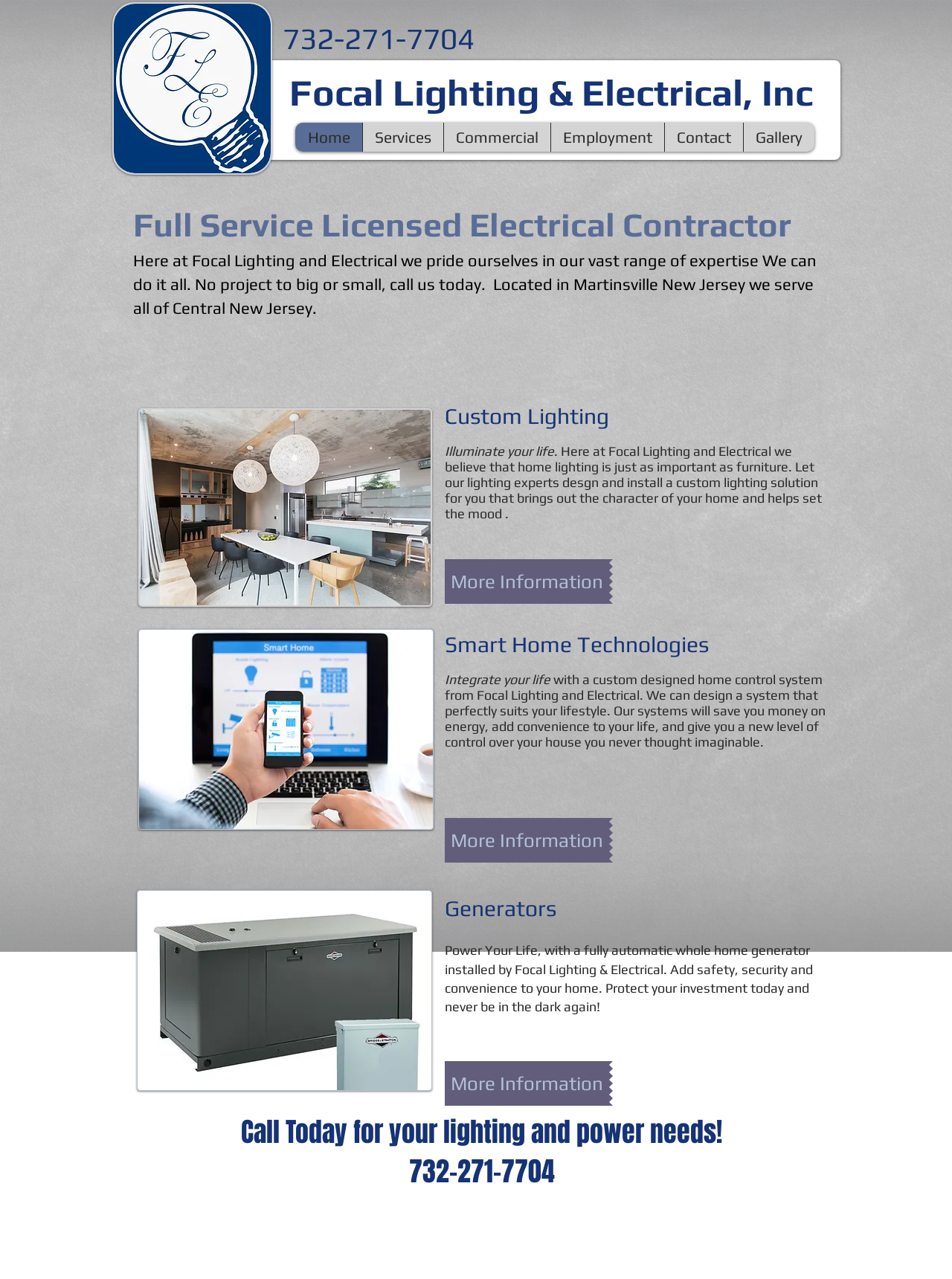Please identify the bounding box coordinates of the region to click in order to complete the task: "Call the phone number". The coordinates must be four float numbers between 0 and 1, specified as [left, top, right, bottom].

[0.297, 0.017, 0.72, 0.044]